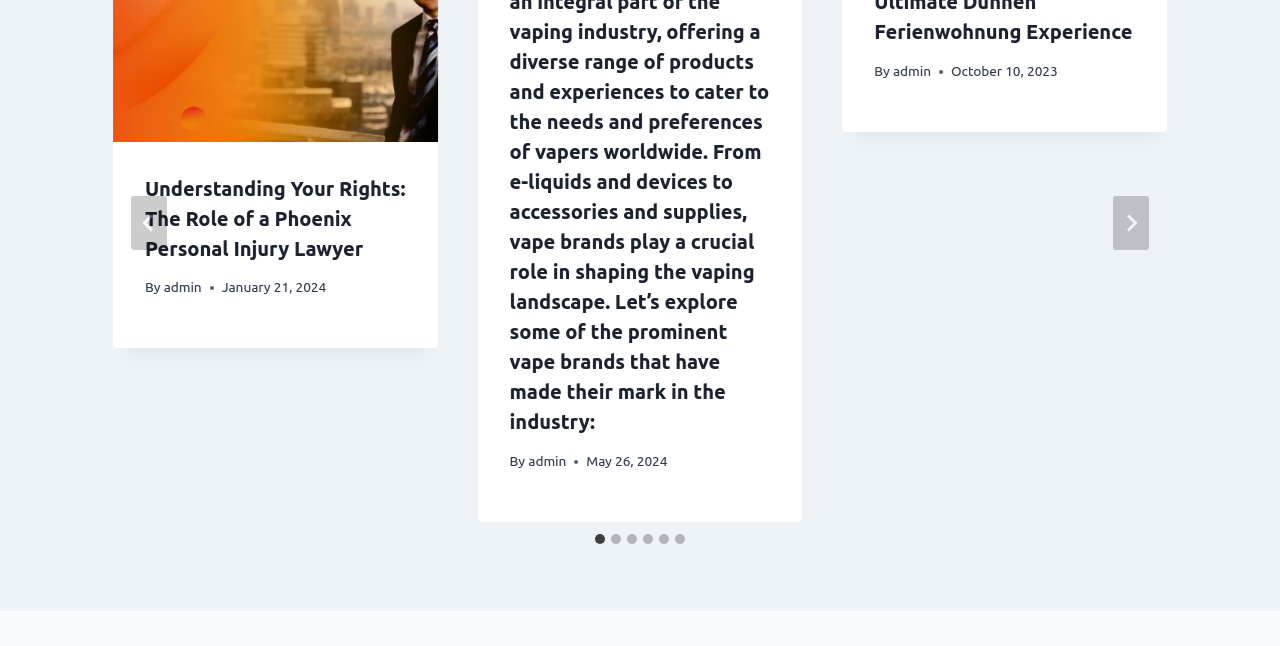Show the bounding box coordinates for the HTML element as described: "admin".

[0.413, 0.701, 0.443, 0.726]